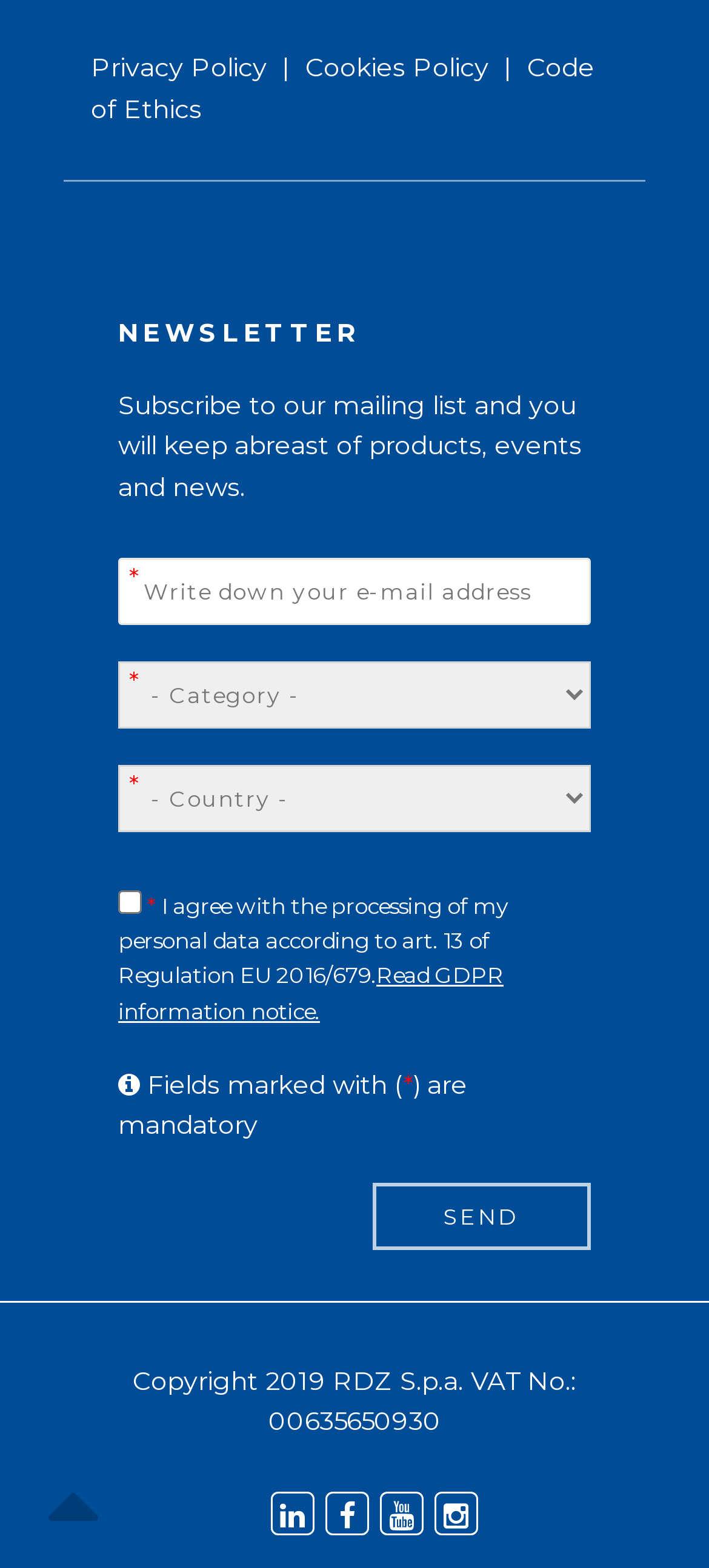What is the name of the company? Examine the screenshot and reply using just one word or a brief phrase.

RDZ S.p.a.